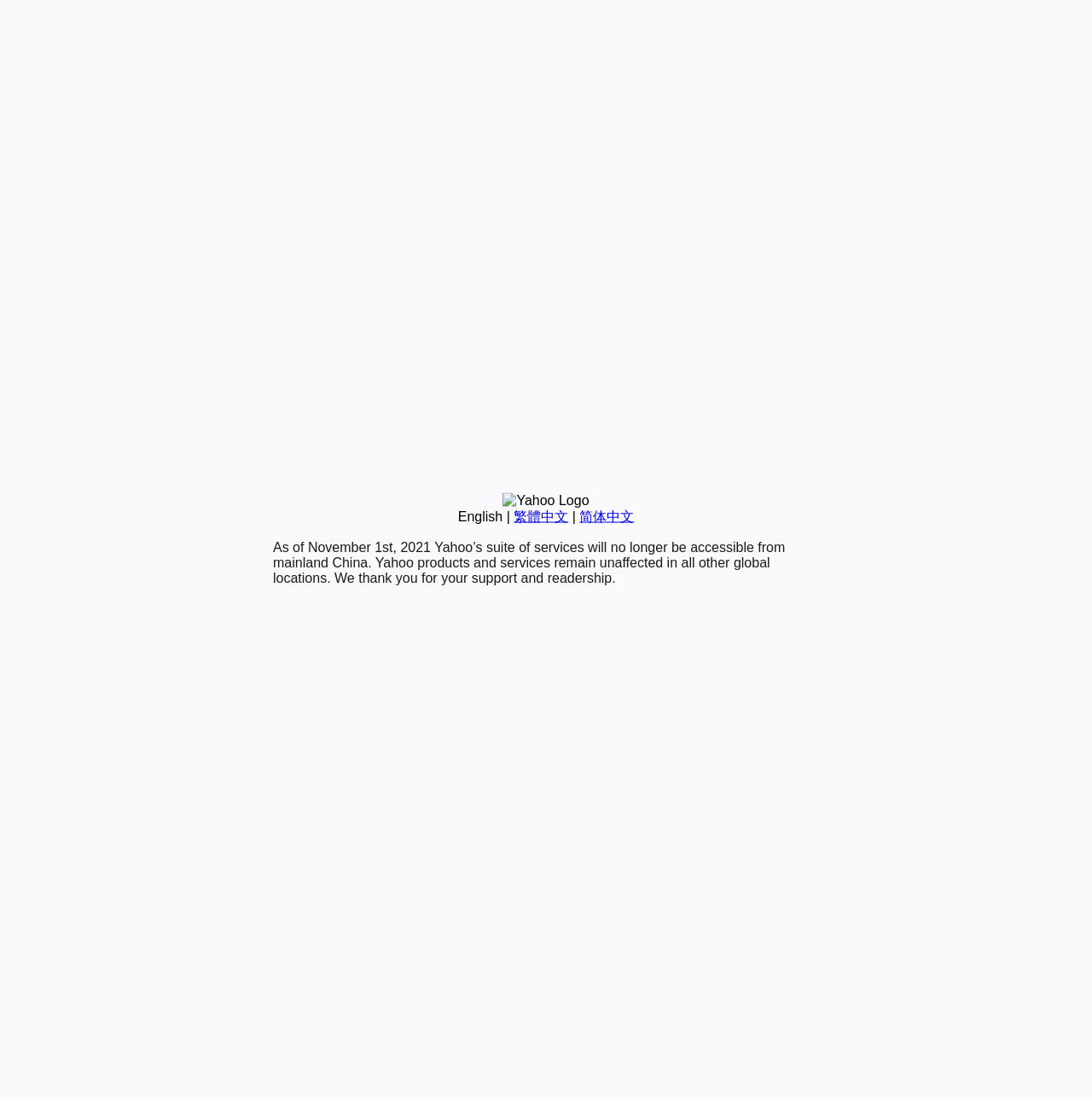Predict the bounding box of the UI element based on the description: "English". The coordinates should be four float numbers between 0 and 1, formatted as [left, top, right, bottom].

[0.419, 0.463, 0.46, 0.476]